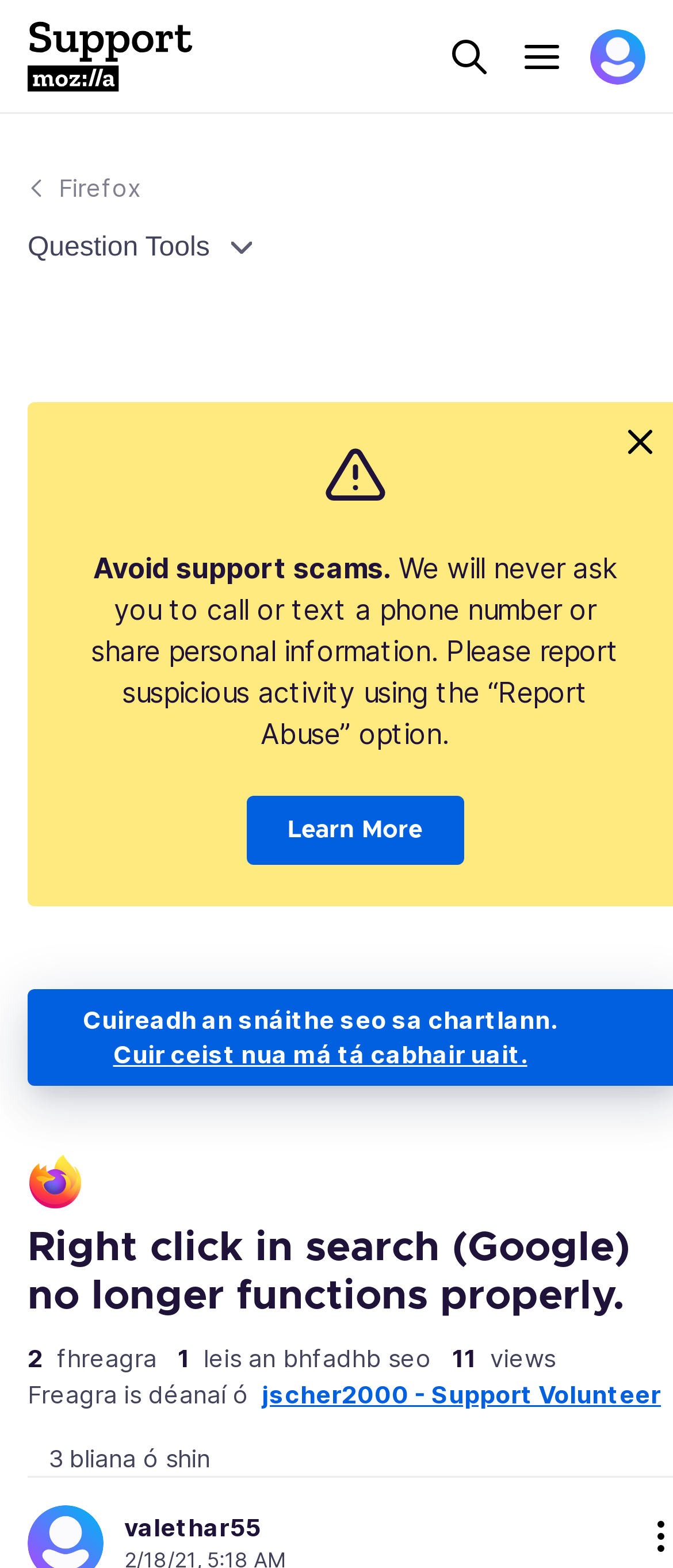Please find the bounding box coordinates of the element that needs to be clicked to perform the following instruction: "Click the Learn More link". The bounding box coordinates should be four float numbers between 0 and 1, represented as [left, top, right, bottom].

[0.365, 0.508, 0.688, 0.552]